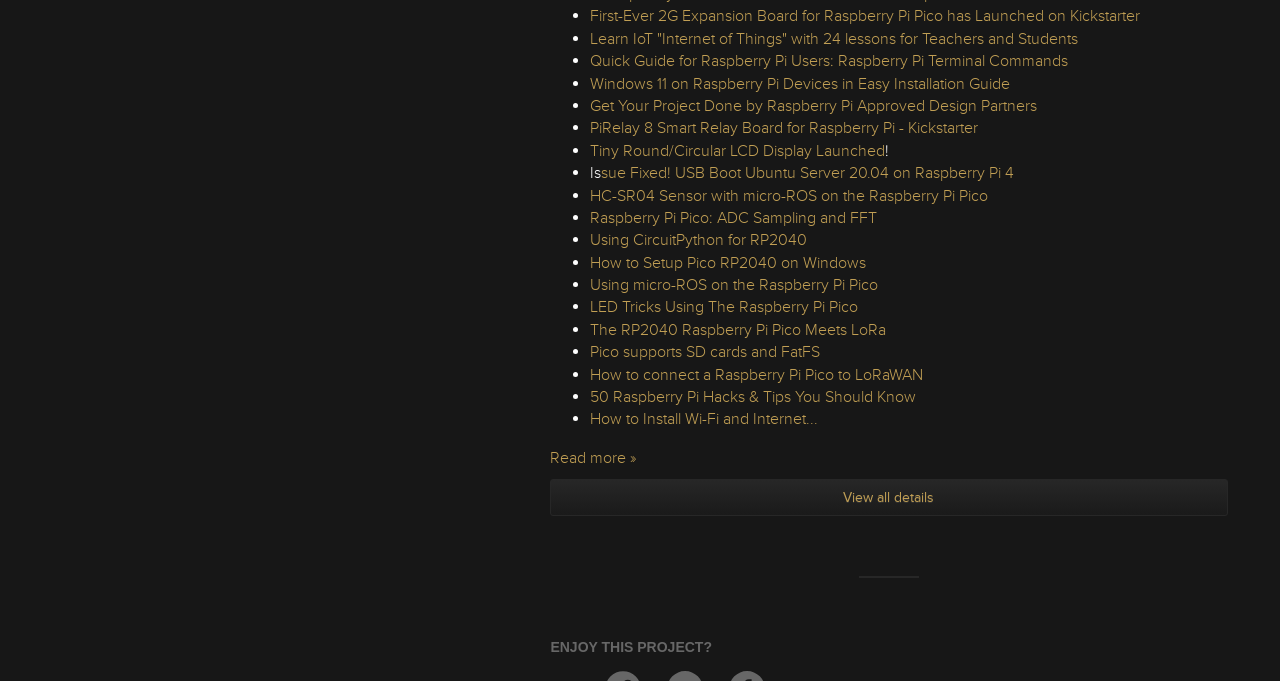Calculate the bounding box coordinates of the UI element given the description: "Terms and Conditions".

None